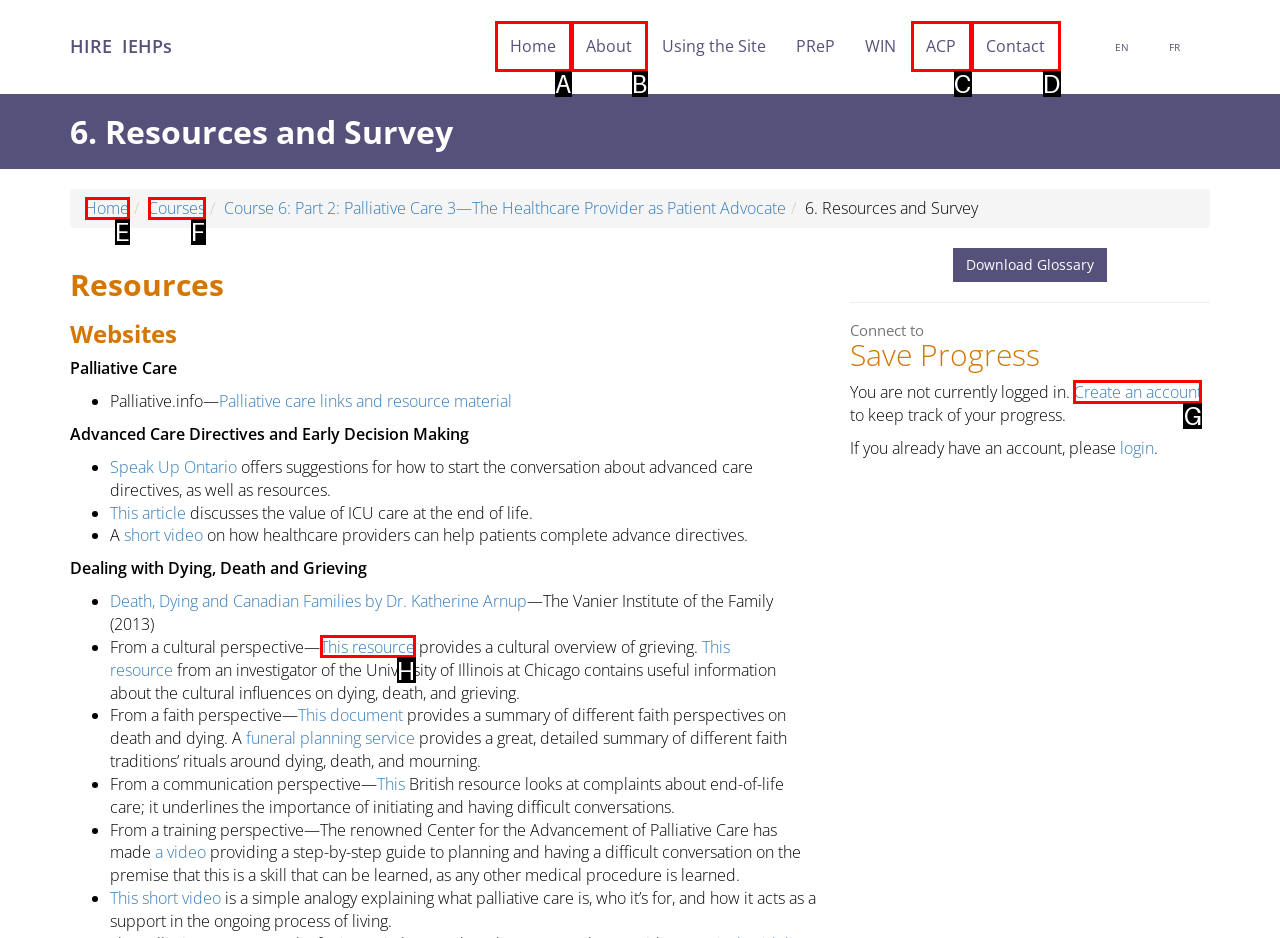What option should I click on to execute the task: Create an account to save progress? Give the letter from the available choices.

G